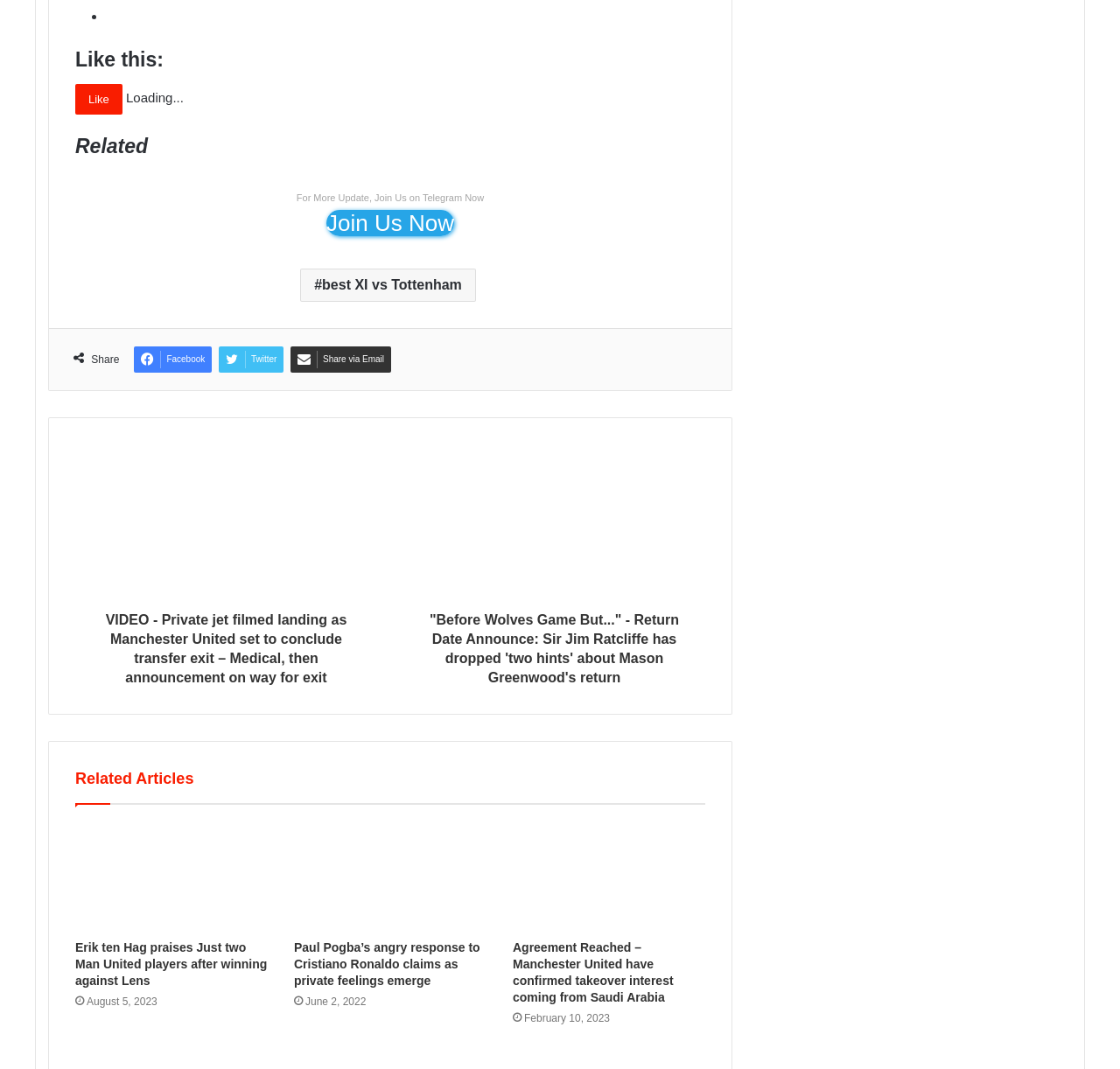Please identify the bounding box coordinates of the element I should click to complete this instruction: 'Click on 'Join Us Now' to join the Telegram channel'. The coordinates should be given as four float numbers between 0 and 1, like this: [left, top, right, bottom].

[0.291, 0.196, 0.405, 0.221]